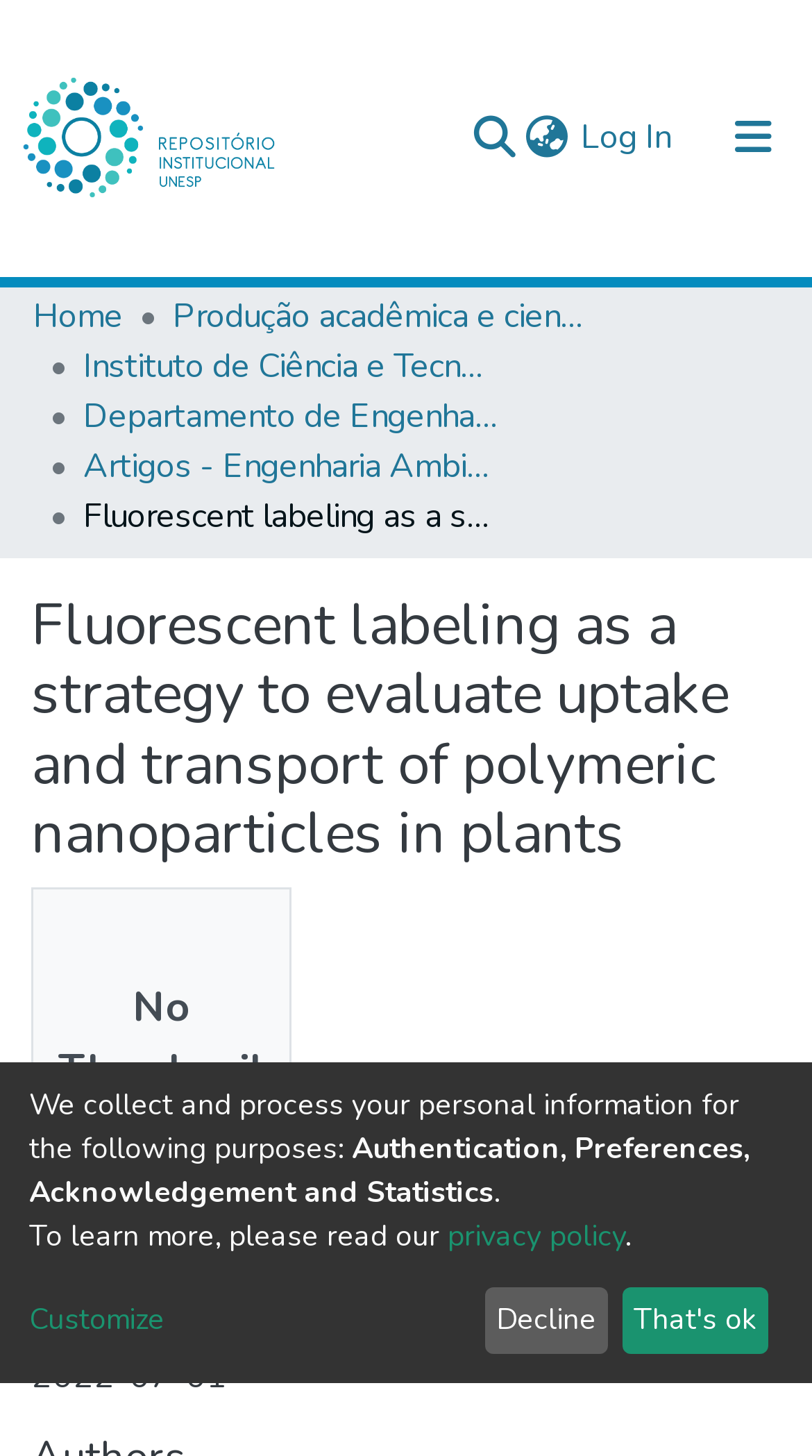What is the name of the repository?
Please look at the screenshot and answer using one word or phrase.

Repository